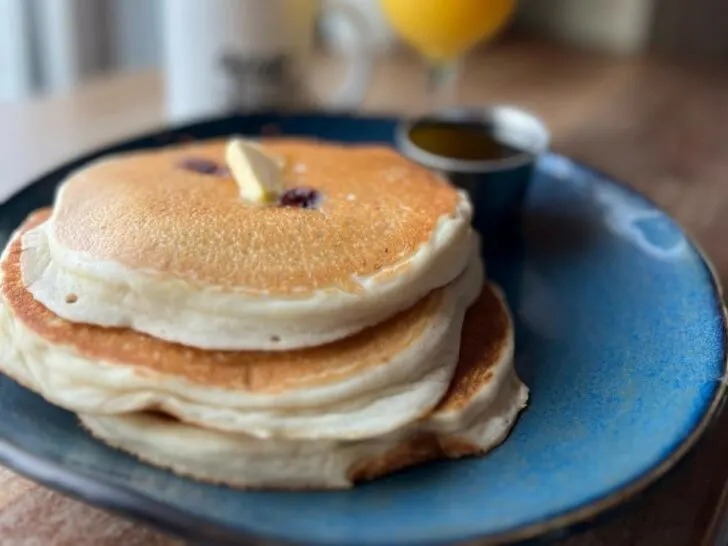What is on top of each pancake?
Respond to the question with a well-detailed and thorough answer.

According to the caption, each pancake is generously topped with a pat of butter, which is slowly melting into the warm, soft layers.